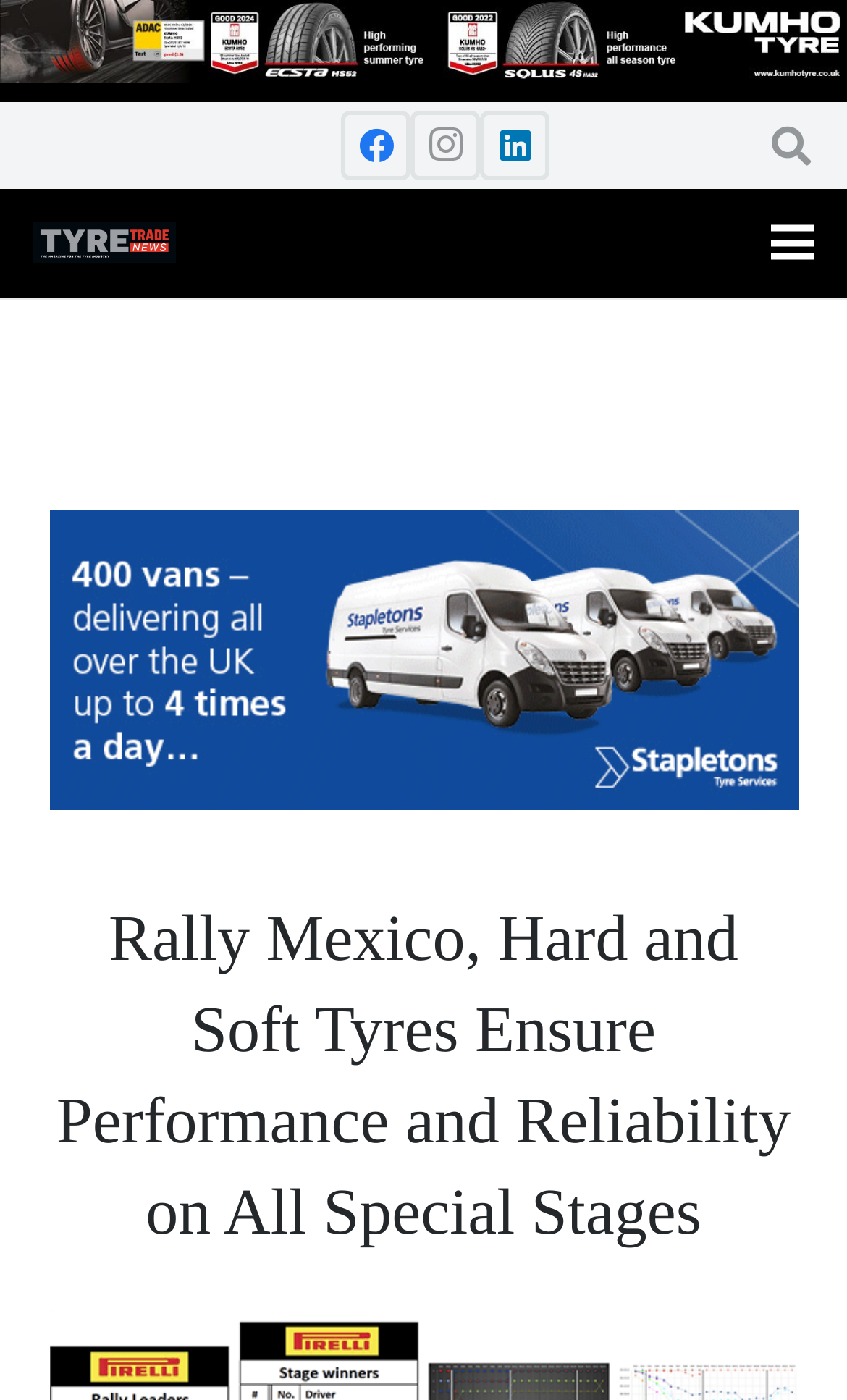Provide a one-word or short-phrase answer to the question:
Is there an image on the webpage?

Yes